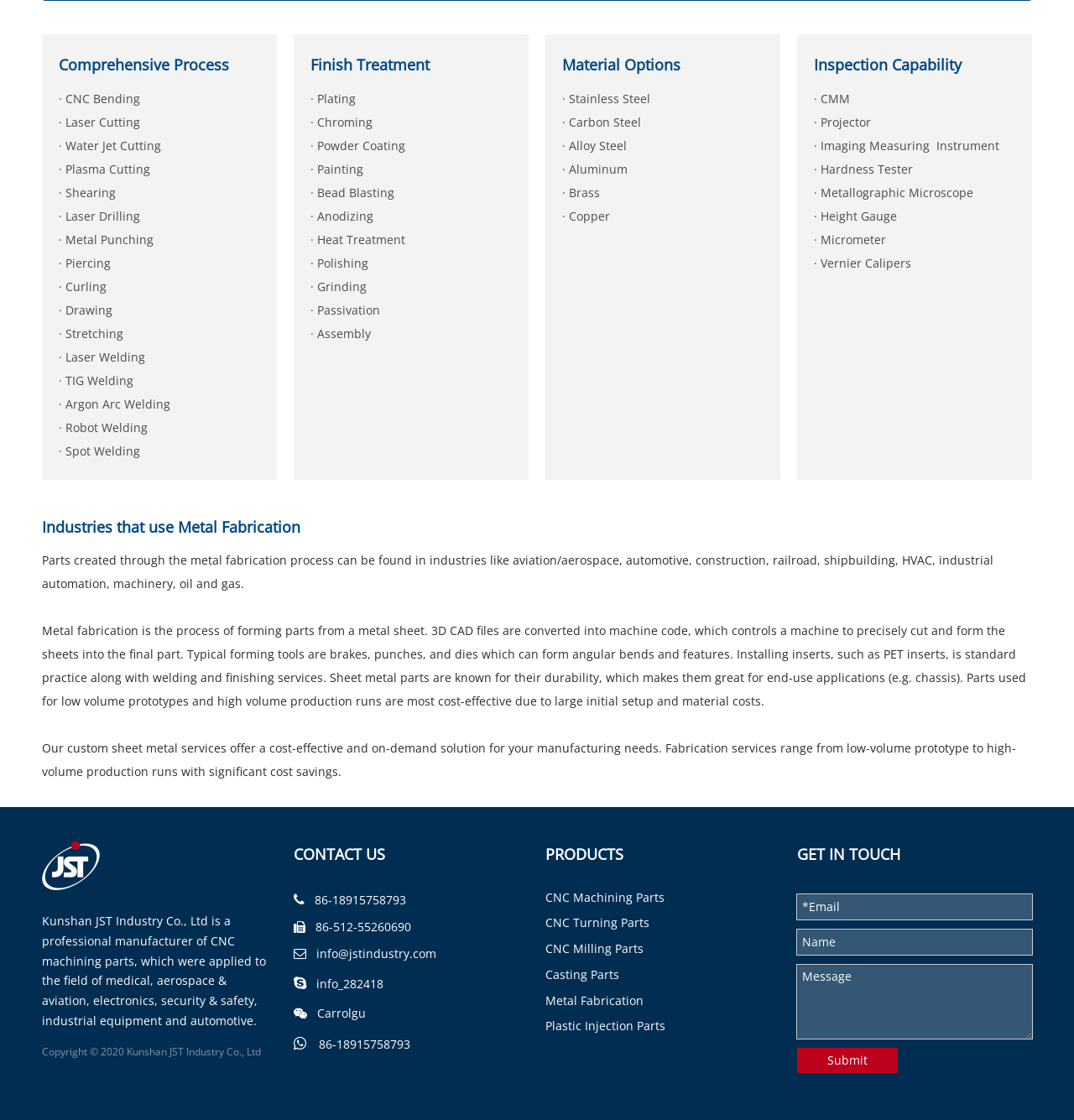Please locate the bounding box coordinates for the element that should be clicked to achieve the following instruction: "Contact us through phone number 86-18915758793". Ensure the coordinates are given as four float numbers between 0 and 1, i.e., [left, top, right, bottom].

[0.293, 0.796, 0.378, 0.81]